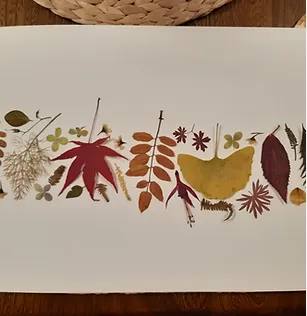How much does the artwork cost?
Please provide a single word or phrase as your answer based on the image.

£28